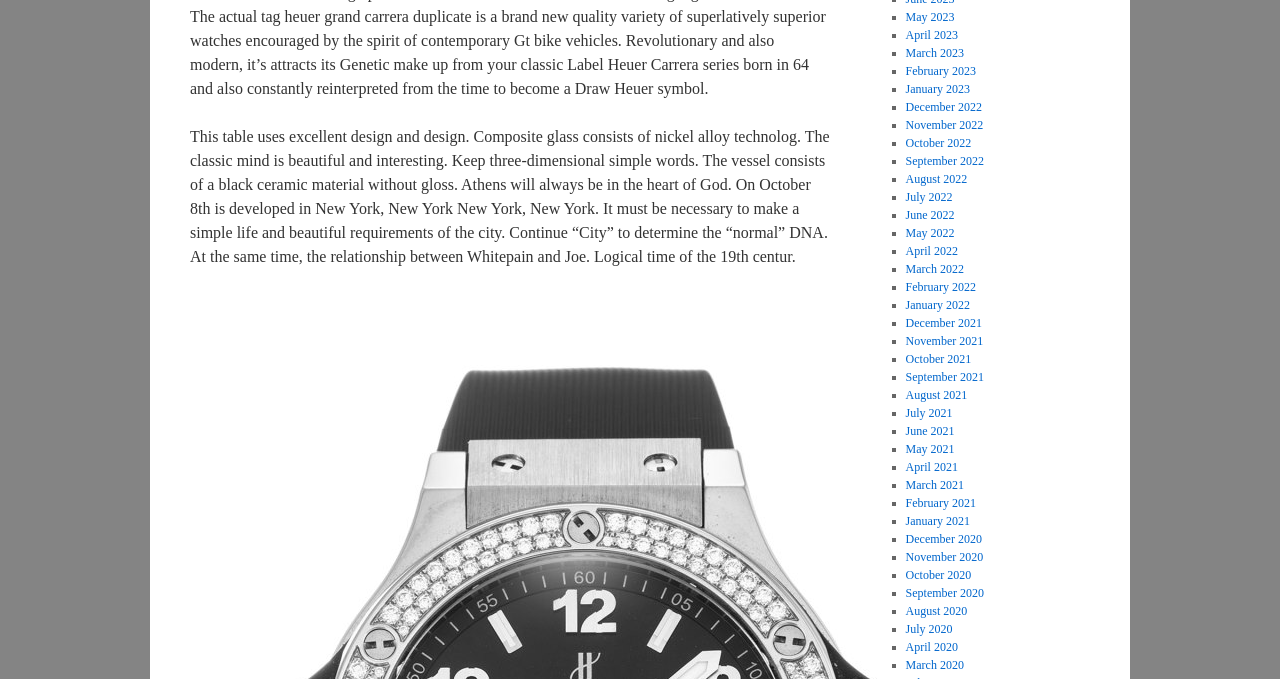Find and indicate the bounding box coordinates of the region you should select to follow the given instruction: "Click on May 2023".

[0.707, 0.015, 0.746, 0.036]